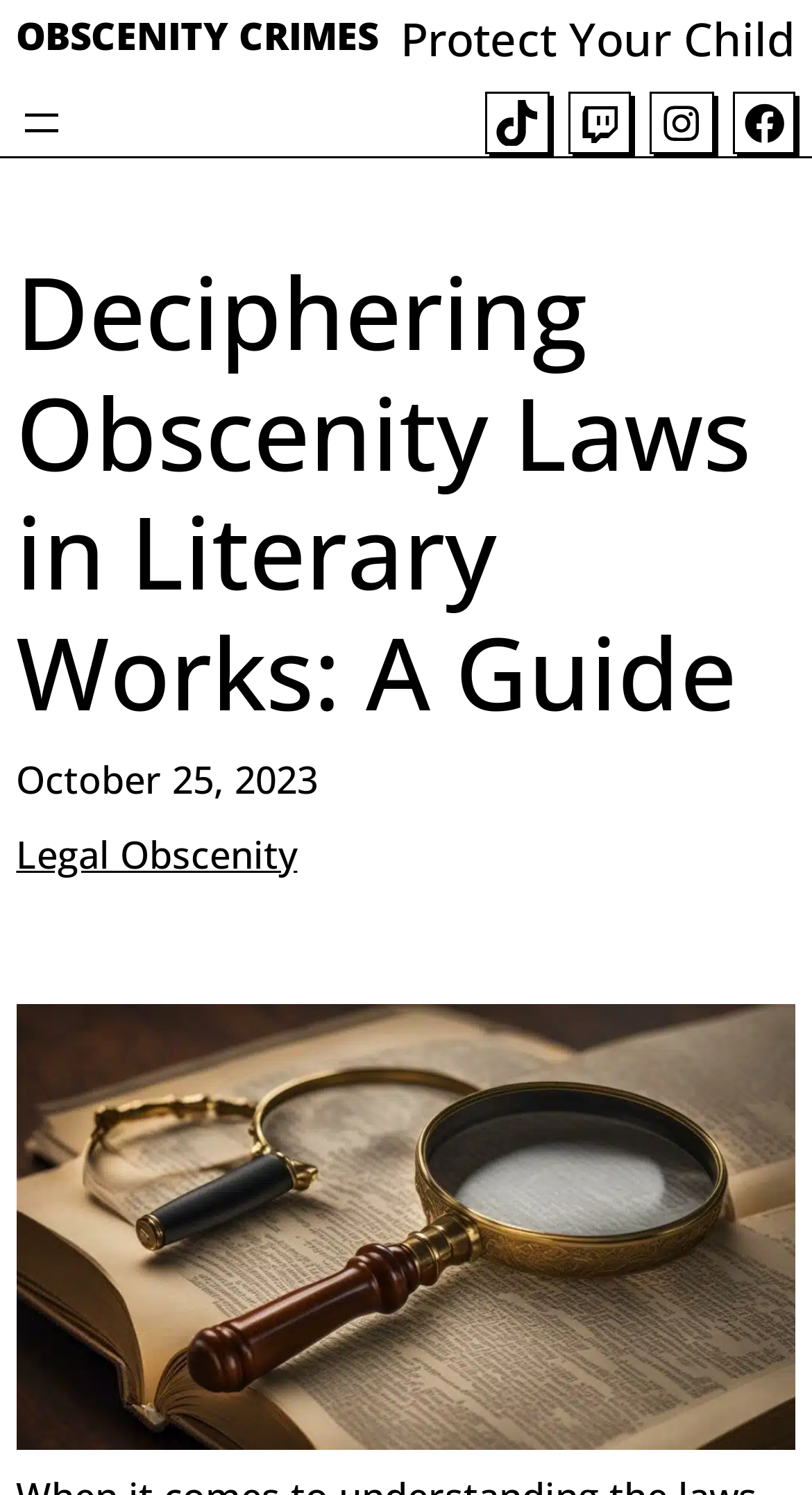What is the date of the article?
Please provide a single word or phrase based on the screenshot.

October 25, 2023